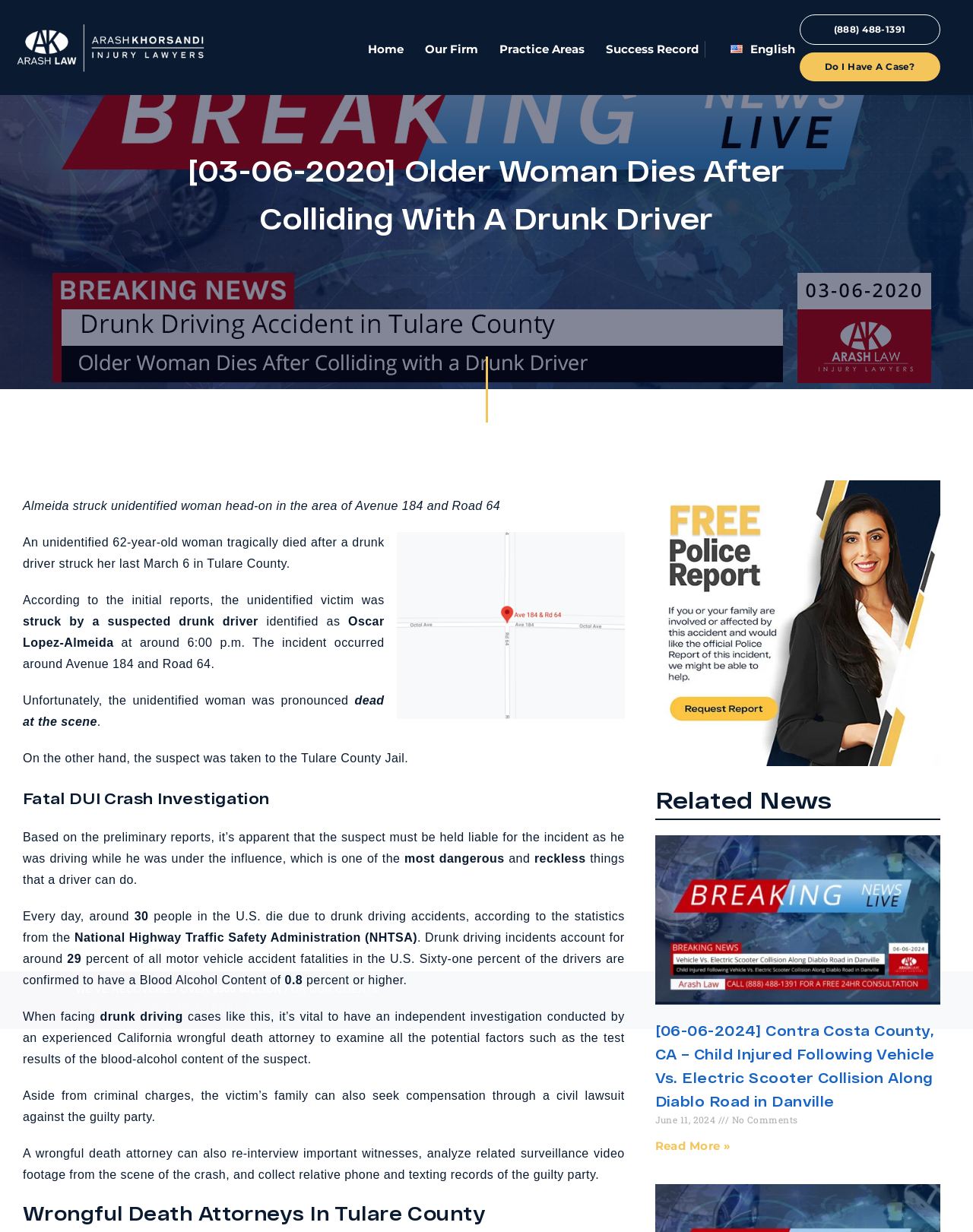Respond to the following query with just one word or a short phrase: 
What is the amount of money recovered by the law firm for their clients?

$500 million